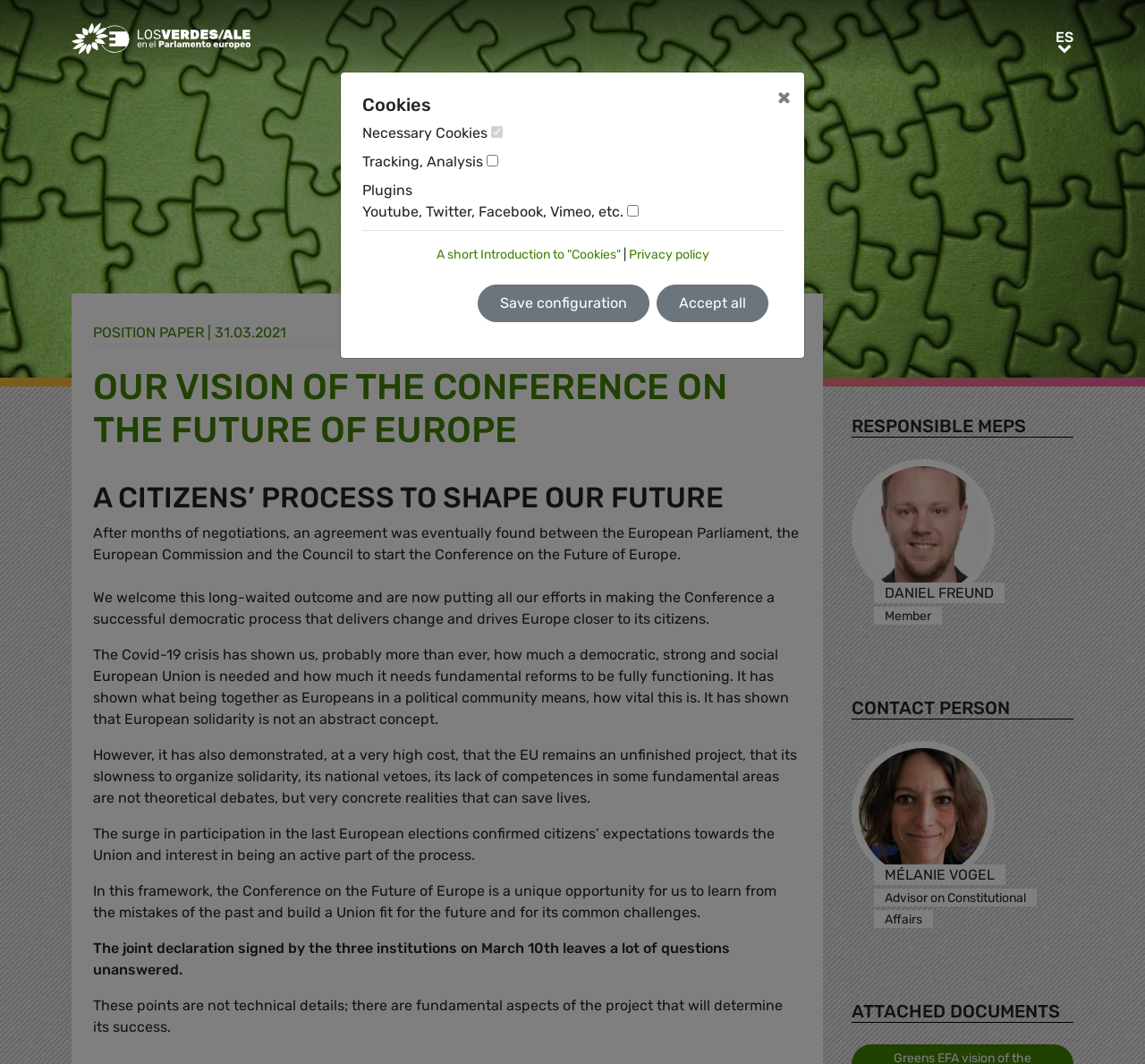Using the image as a reference, answer the following question in as much detail as possible:
Who is the responsible MEP?

The responsible MEP is determined by the link 'Daniel Freund' which is located under the heading 'RESPONSIBLE MEPS', indicating that Daniel Freund is the responsible MEP.